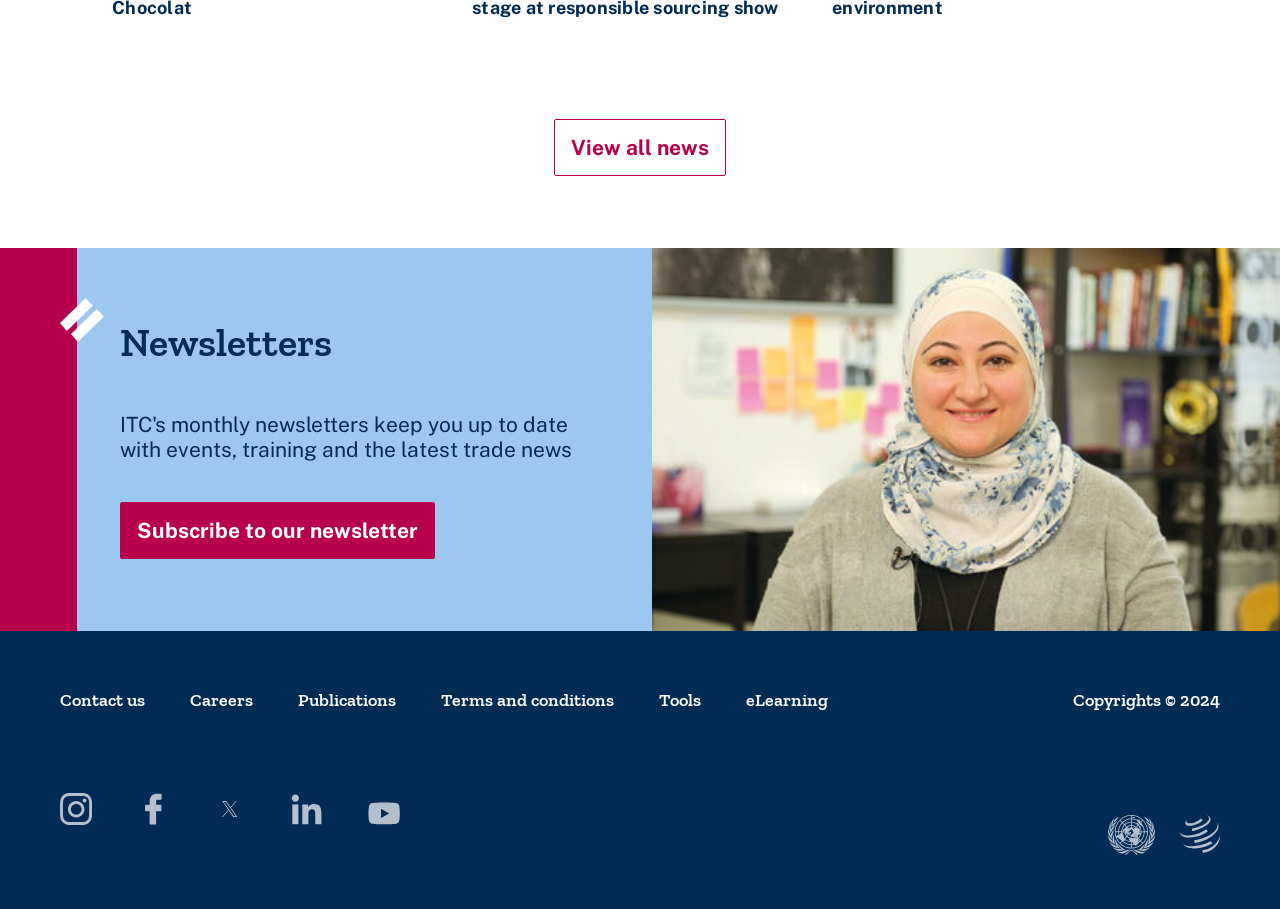Respond with a single word or short phrase to the following question: 
What is the purpose of the 'View all news' link?

To view all news